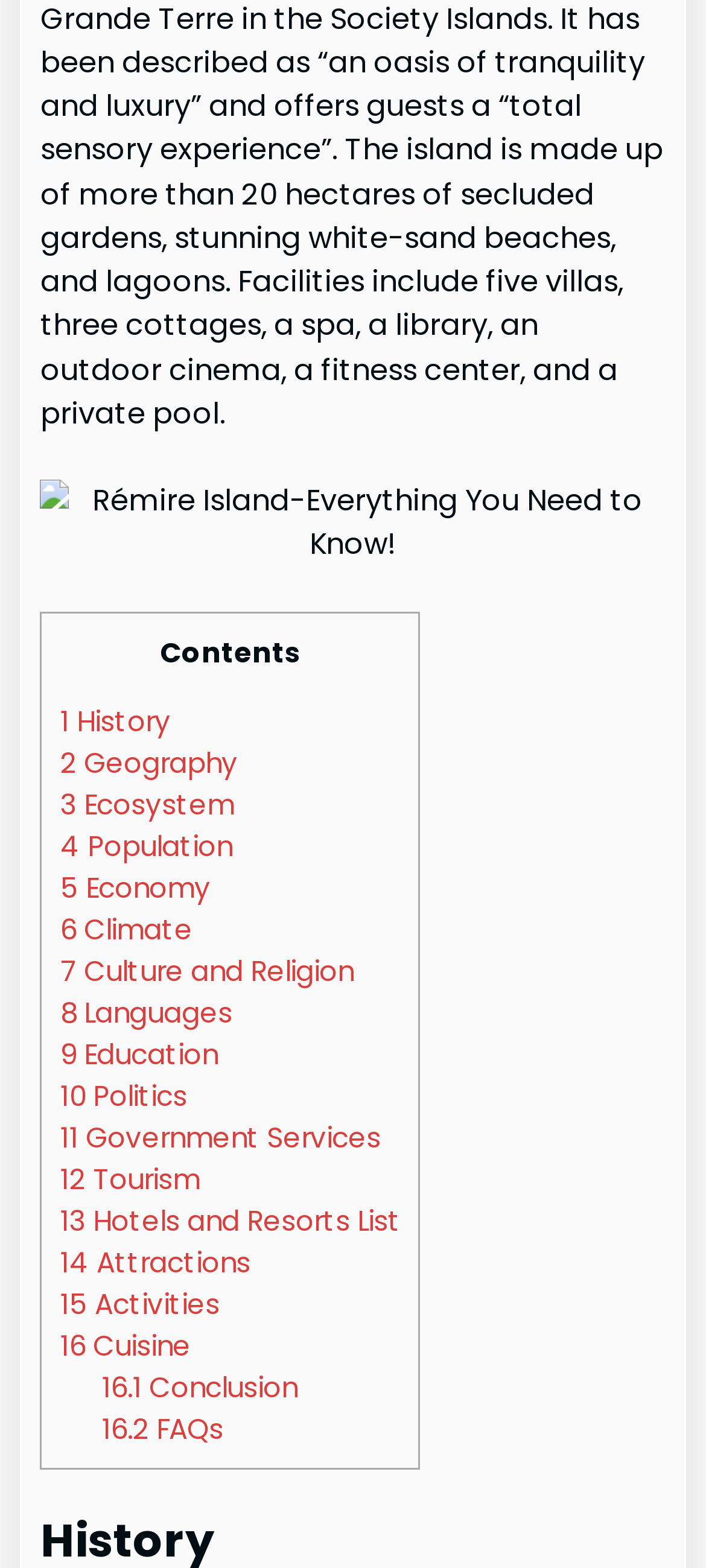By analyzing the image, answer the following question with a detailed response: What is the title of the image on the webpage?

The title of the image can be found by looking at the OCR text of the image element, which is 'Rémire Island-Everything You Need to Know!'.